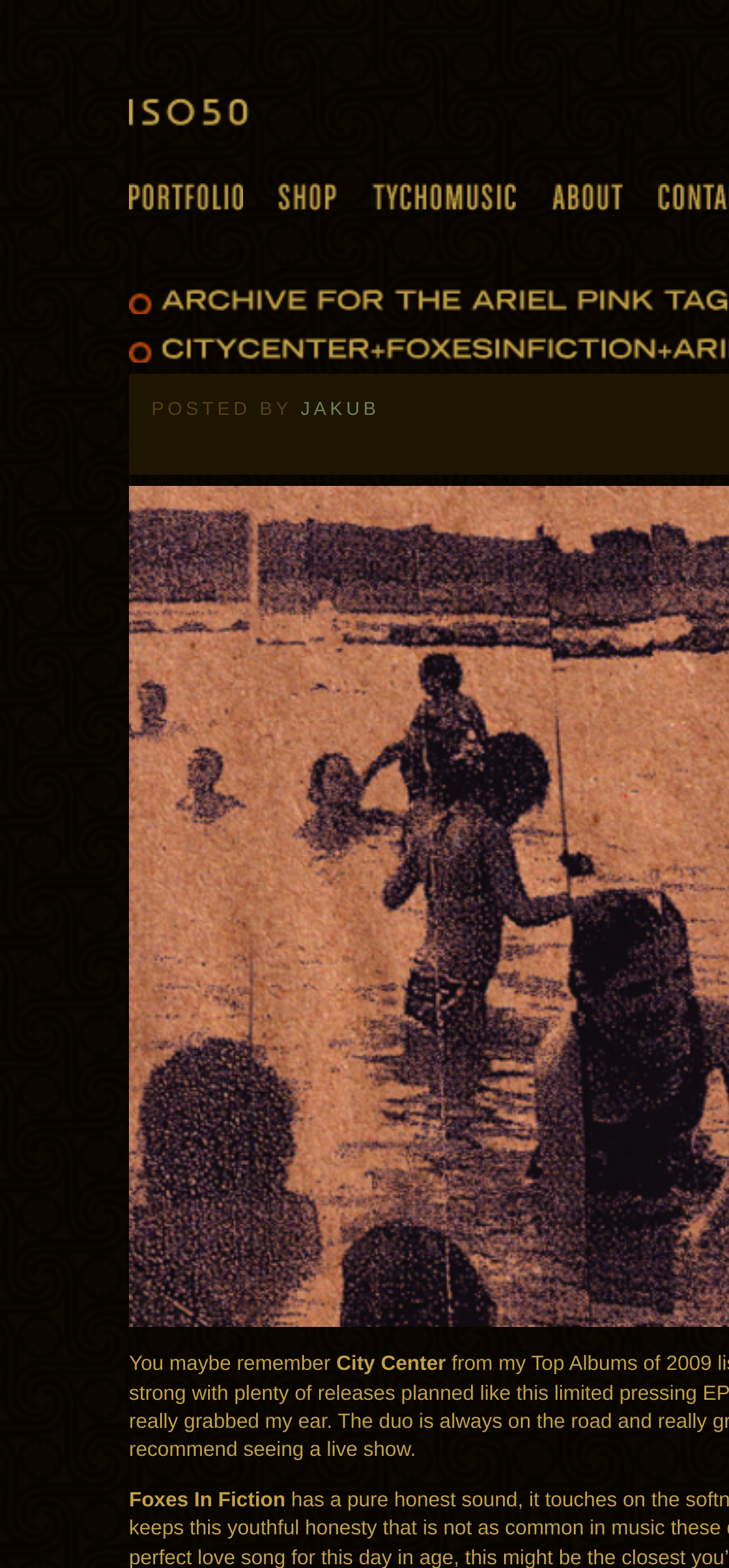How many static text elements are there in the webpage?
Based on the visual content, answer with a single word or a brief phrase.

3